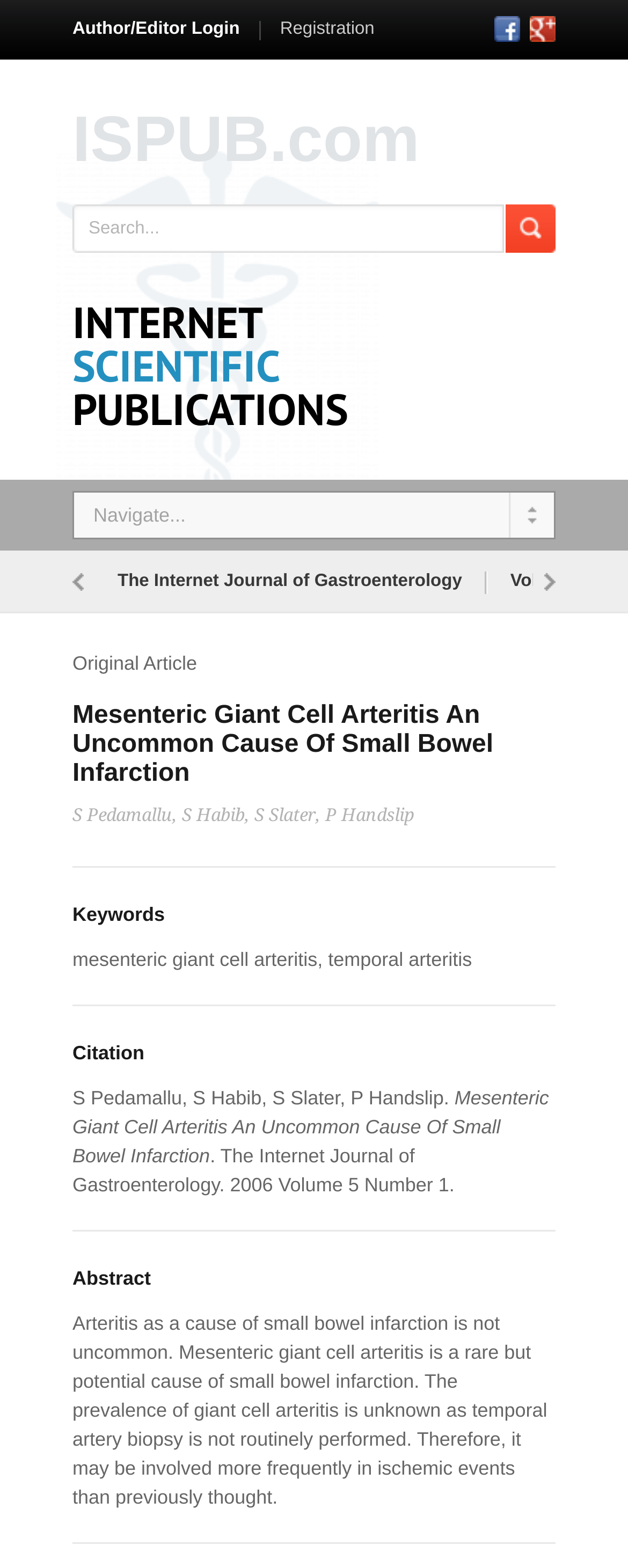How many authors are listed for the article?
Please provide a comprehensive answer based on the visual information in the image.

I counted the number of authors listed in the article, which are S Pedamallu, S Habib, S Slater, and P Handslip.